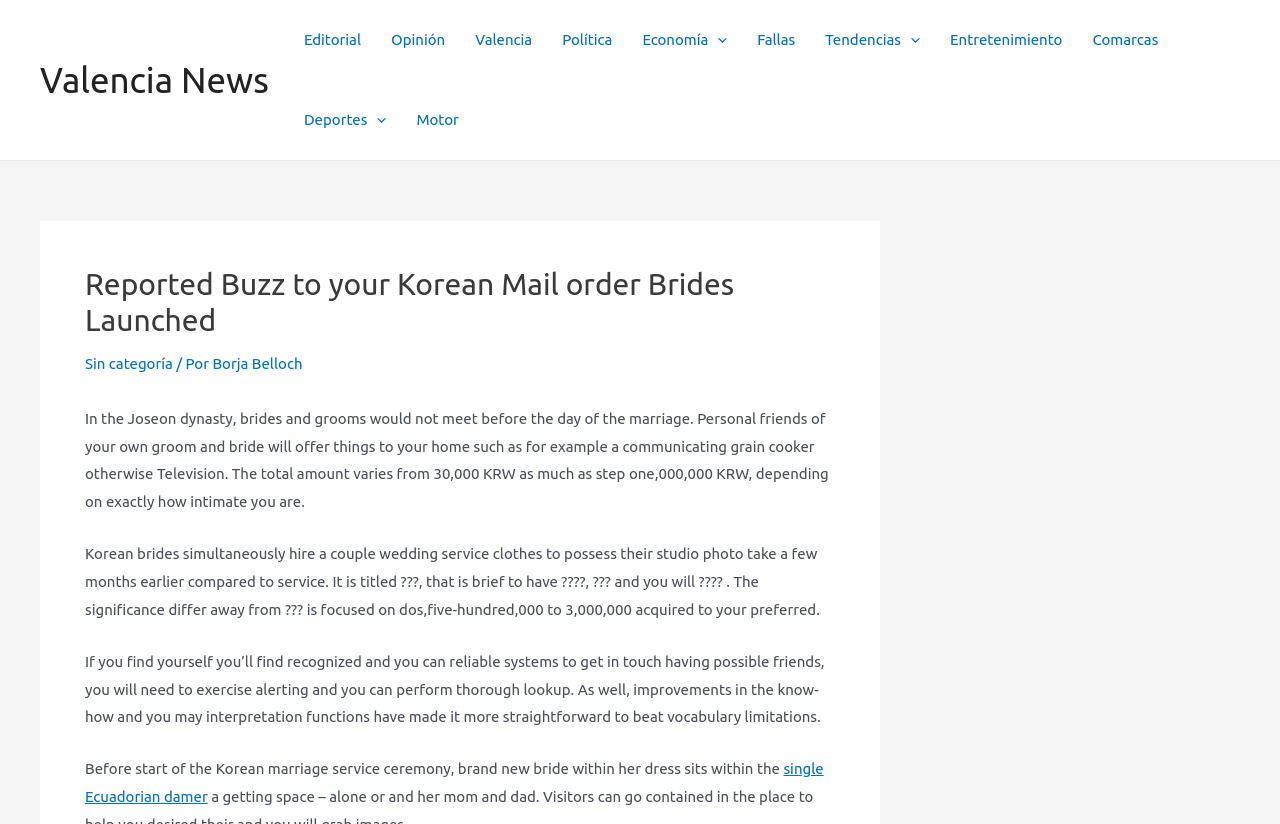Identify the bounding box coordinates of the section that should be clicked to achieve the task described: "Click on the 'Editorial' link".

[0.226, 0.0, 0.294, 0.097]